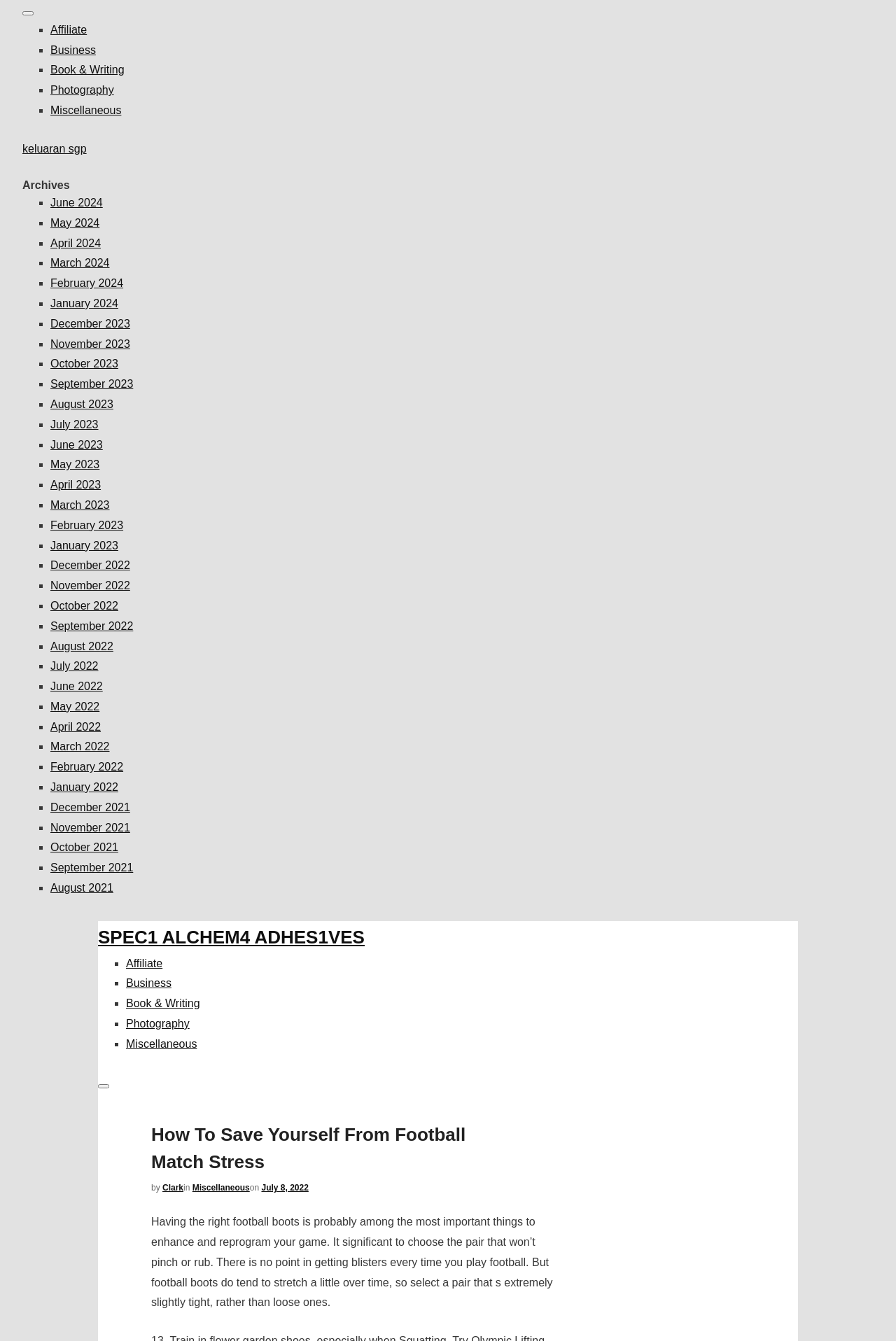Determine the bounding box coordinates for the area you should click to complete the following instruction: "check social media".

None